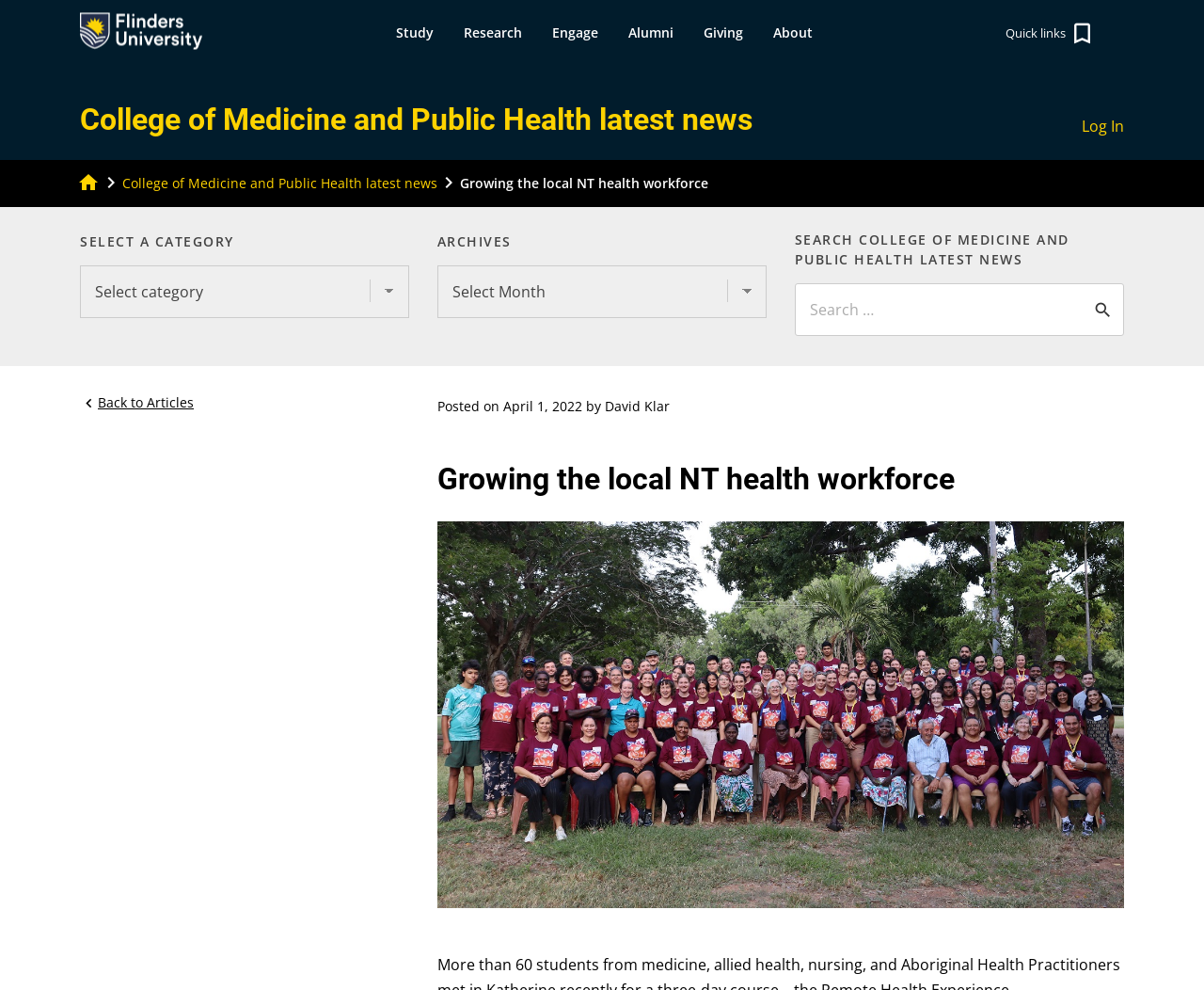What is the name of the university?
Craft a detailed and extensive response to the question.

I determined the answer by looking at the Flinders University Logo image element with bounding box coordinates [0.066, 0.008, 0.168, 0.055] and its corresponding link element with the same coordinates.